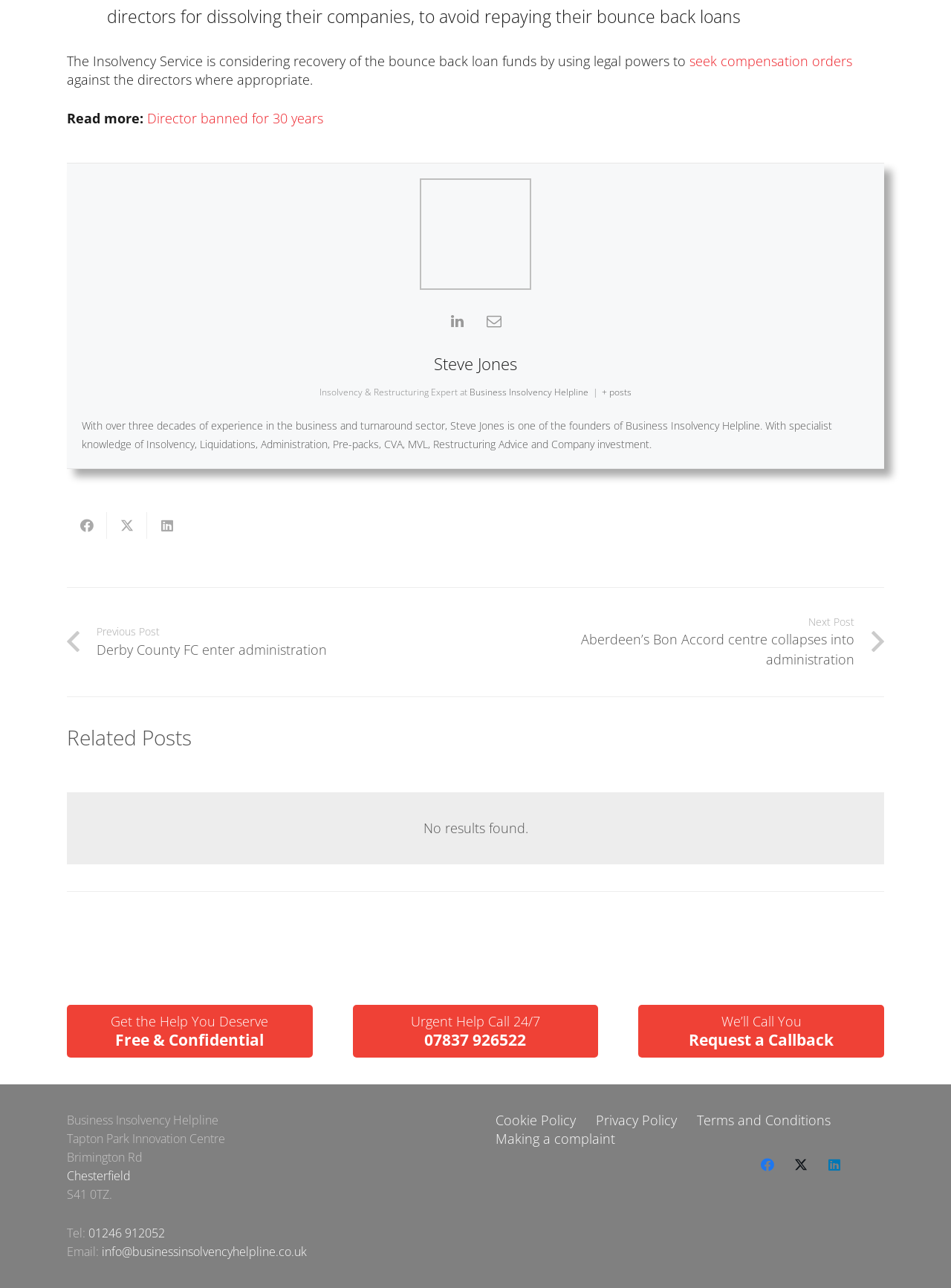Identify the bounding box coordinates of the region that needs to be clicked to carry out this instruction: "Share this post". Provide these coordinates as four float numbers ranging from 0 to 1, i.e., [left, top, right, bottom].

[0.07, 0.397, 0.112, 0.418]